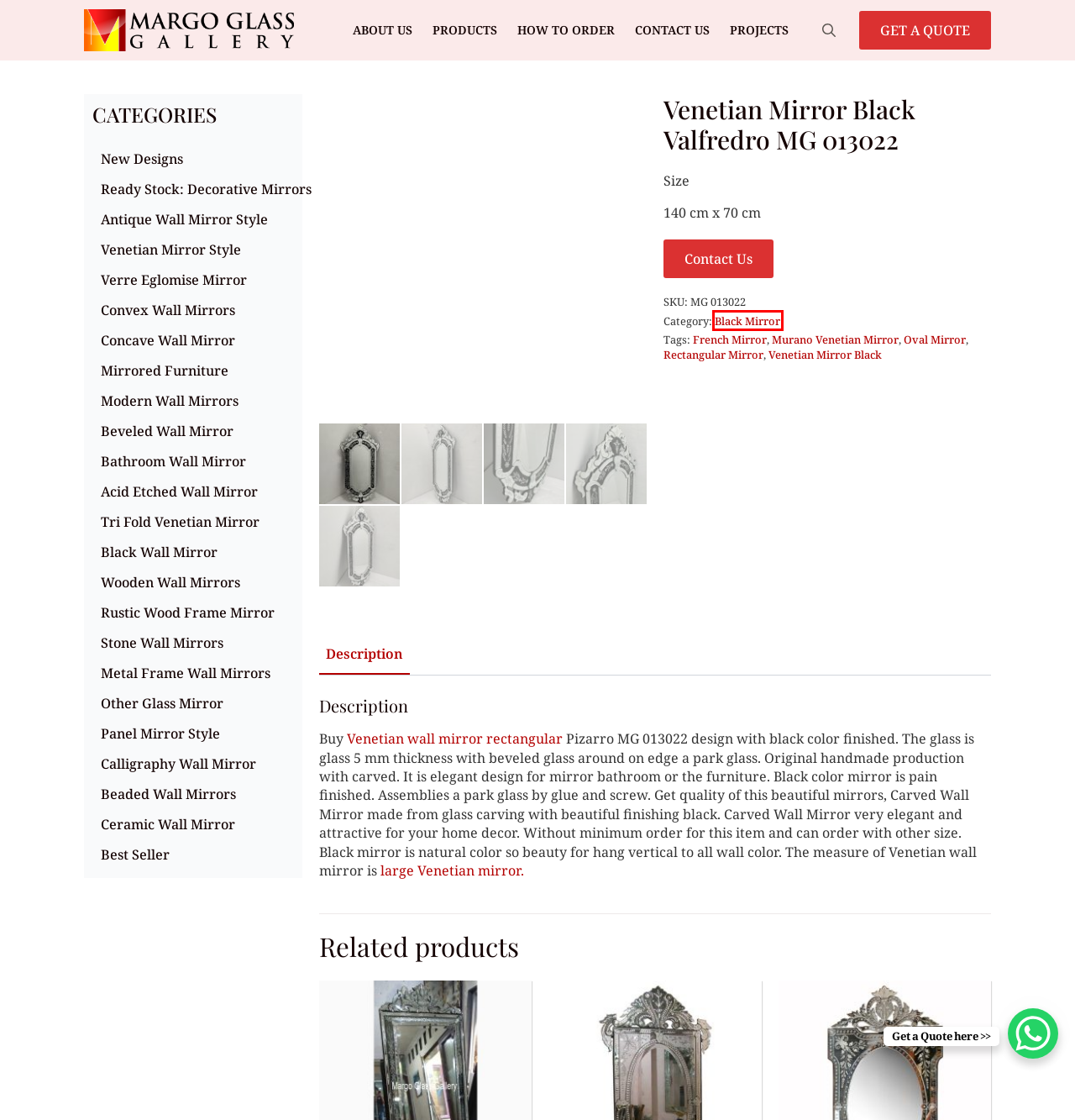Examine the screenshot of a webpage with a red bounding box around an element. Then, select the webpage description that best represents the new page after clicking the highlighted element. Here are the descriptions:
A. Projects » Mirrors Glass Gallery
B. Buy Wholesale Venetian Mirrors | Mirrors Manufacturer
C. Rustic Wood Frame Mirror » Wholesale Price - Mirrors Glass Gallery
D. Murano Venetian Mirror » Manufacturer and wholesaler high-quality mirrors
E. Shop Wholesale Concave Wall Mirrors - Indonesian Mirrors
F. Ceramic Wall Mirror » Wholesale Price - Mirrors Glass Gallery
G. Black Mirror » Wholesale Price - Mirrors Glass Gallery
H. Bathroom Mirror » Wholesale Price - Mirrors Glass Gallery

G